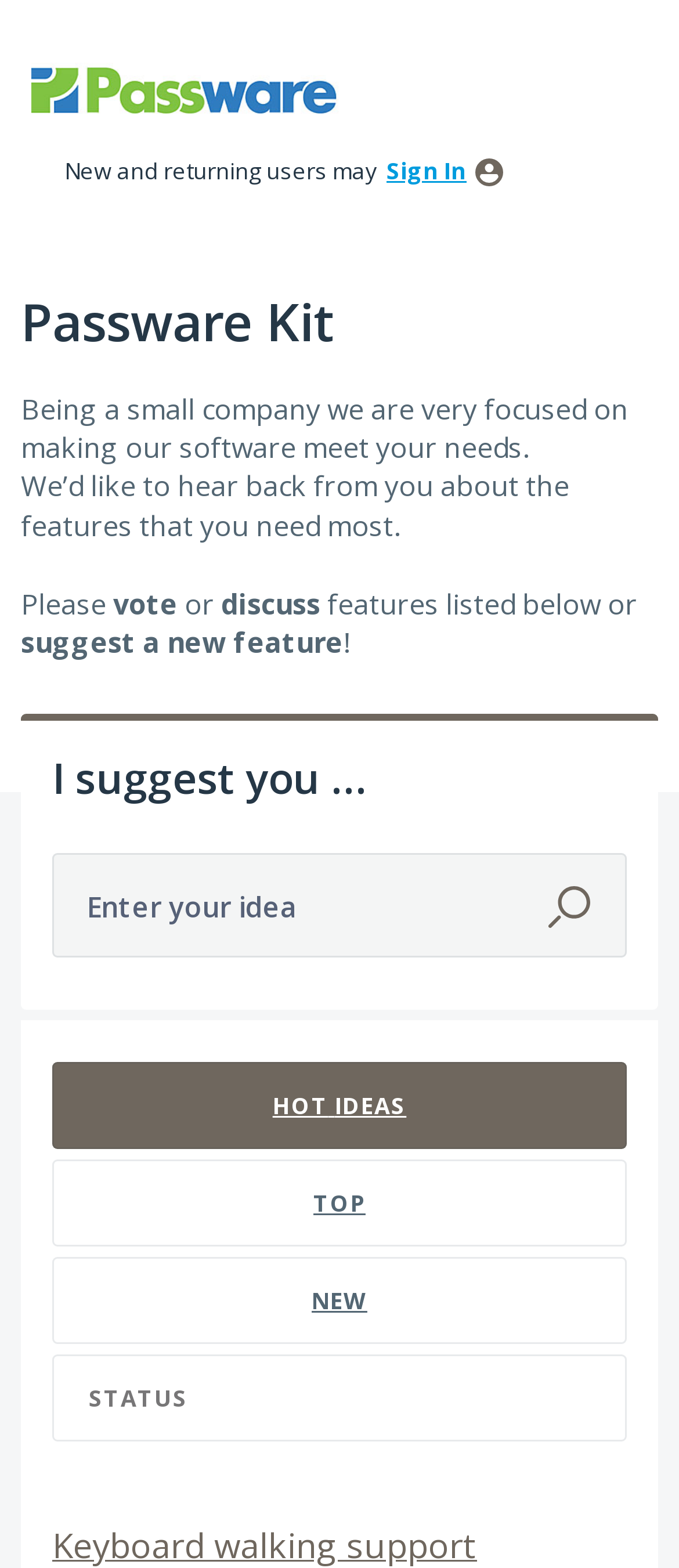Pinpoint the bounding box coordinates of the clickable area necessary to execute the following instruction: "Enter your idea in the search box". The coordinates should be given as four float numbers between 0 and 1, namely [left, top, right, bottom].

[0.126, 0.566, 0.874, 0.59]